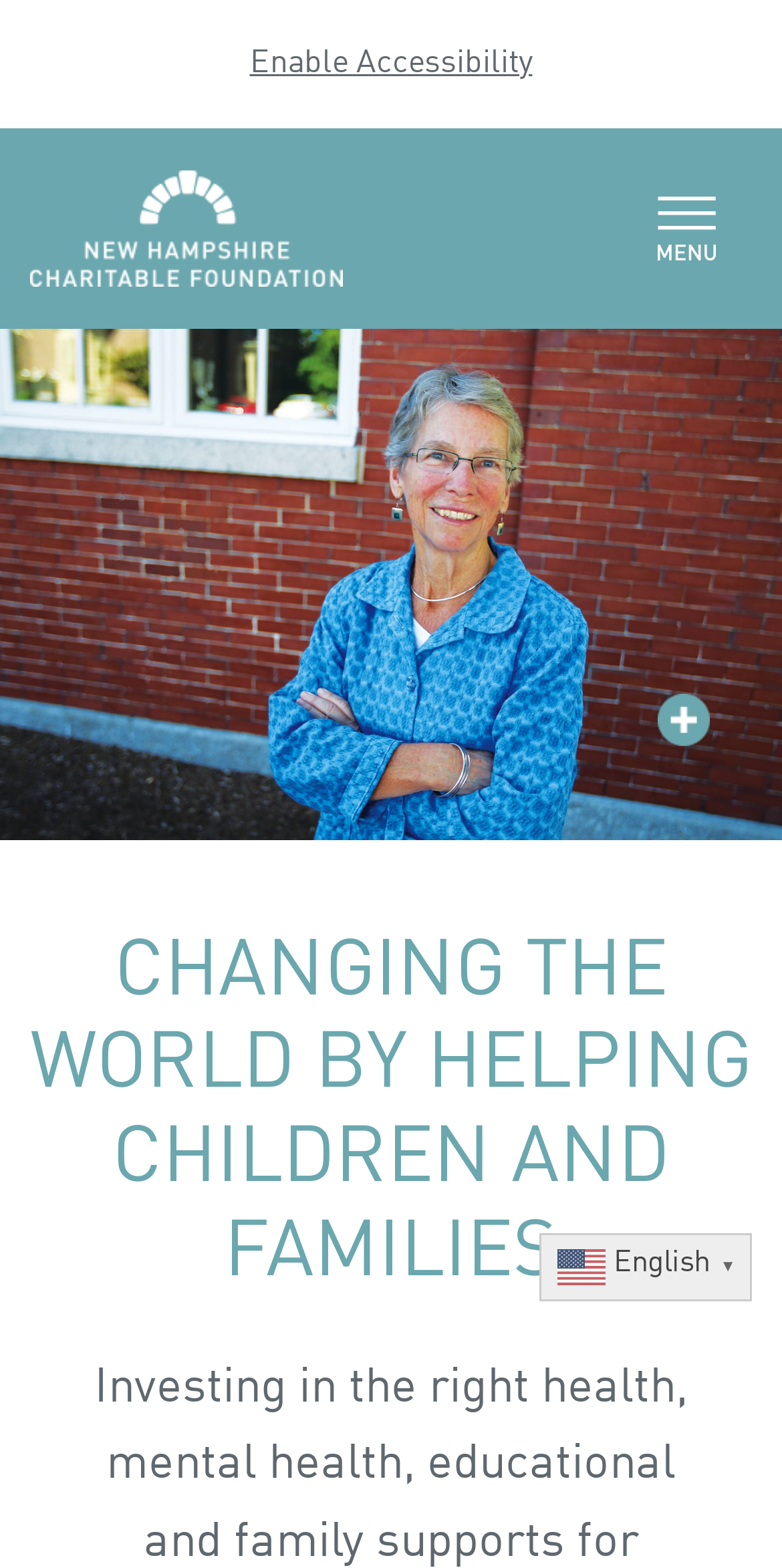What is the language of the webpage?
Based on the screenshot, give a detailed explanation to answer the question.

I found the answer by looking at the link with the text 'en English' which is located at the top right of the webpage, and also an image with the text 'en' next to it.